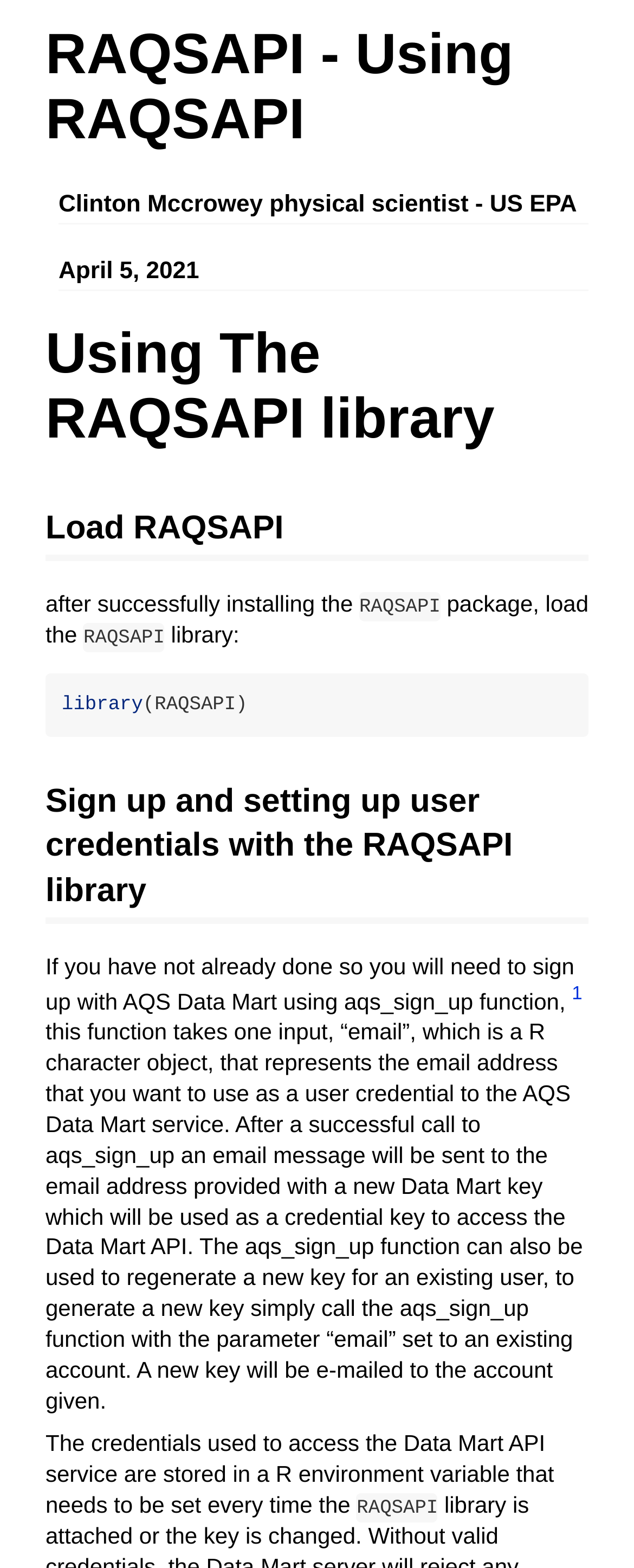Answer the following query with a single word or phrase:
What is the purpose of the aqs_sign_up function?

Sign up with AQS Data Mart